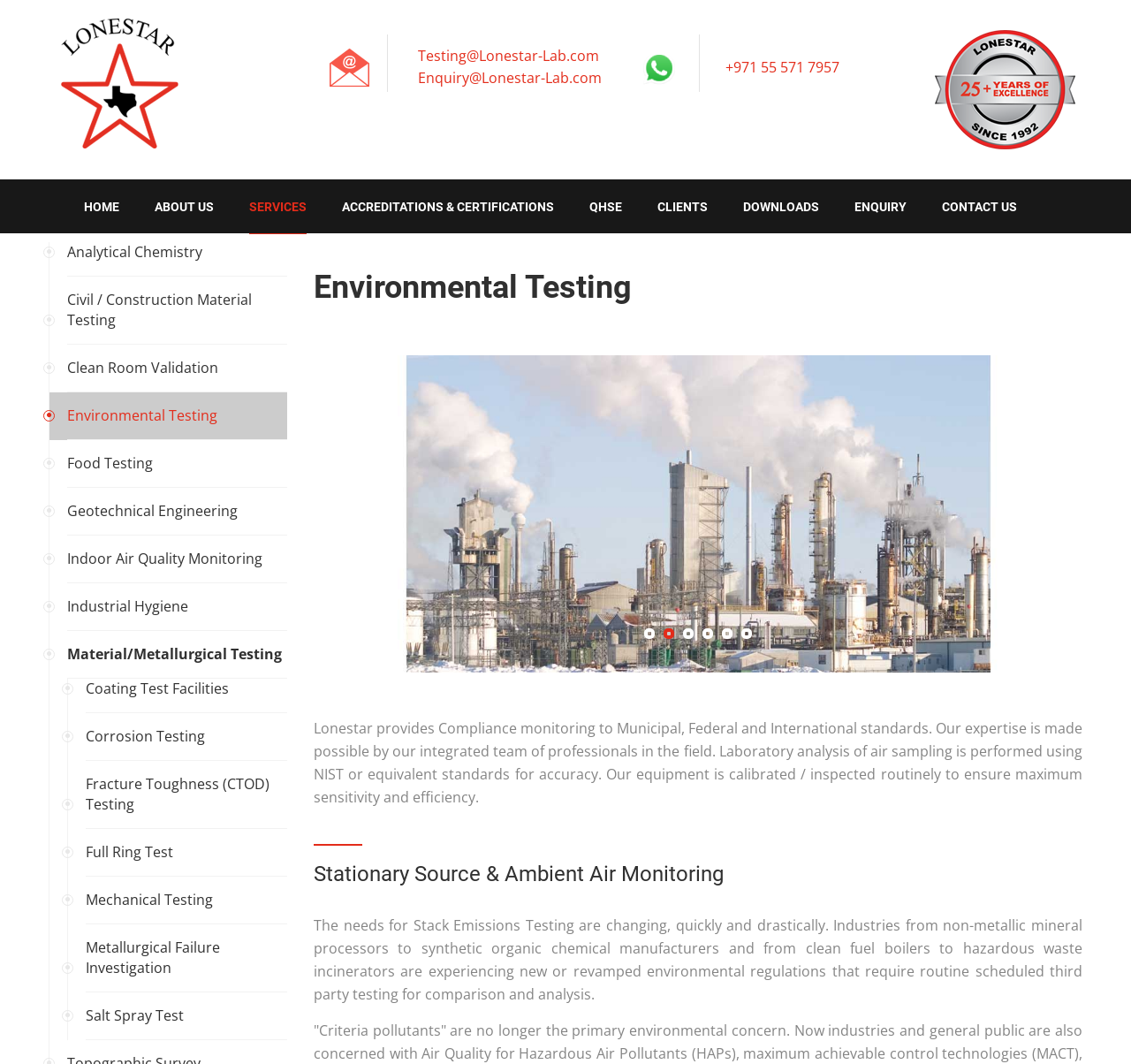Use a single word or phrase to answer the question: How many navigation links are at the top of the webpage?

9